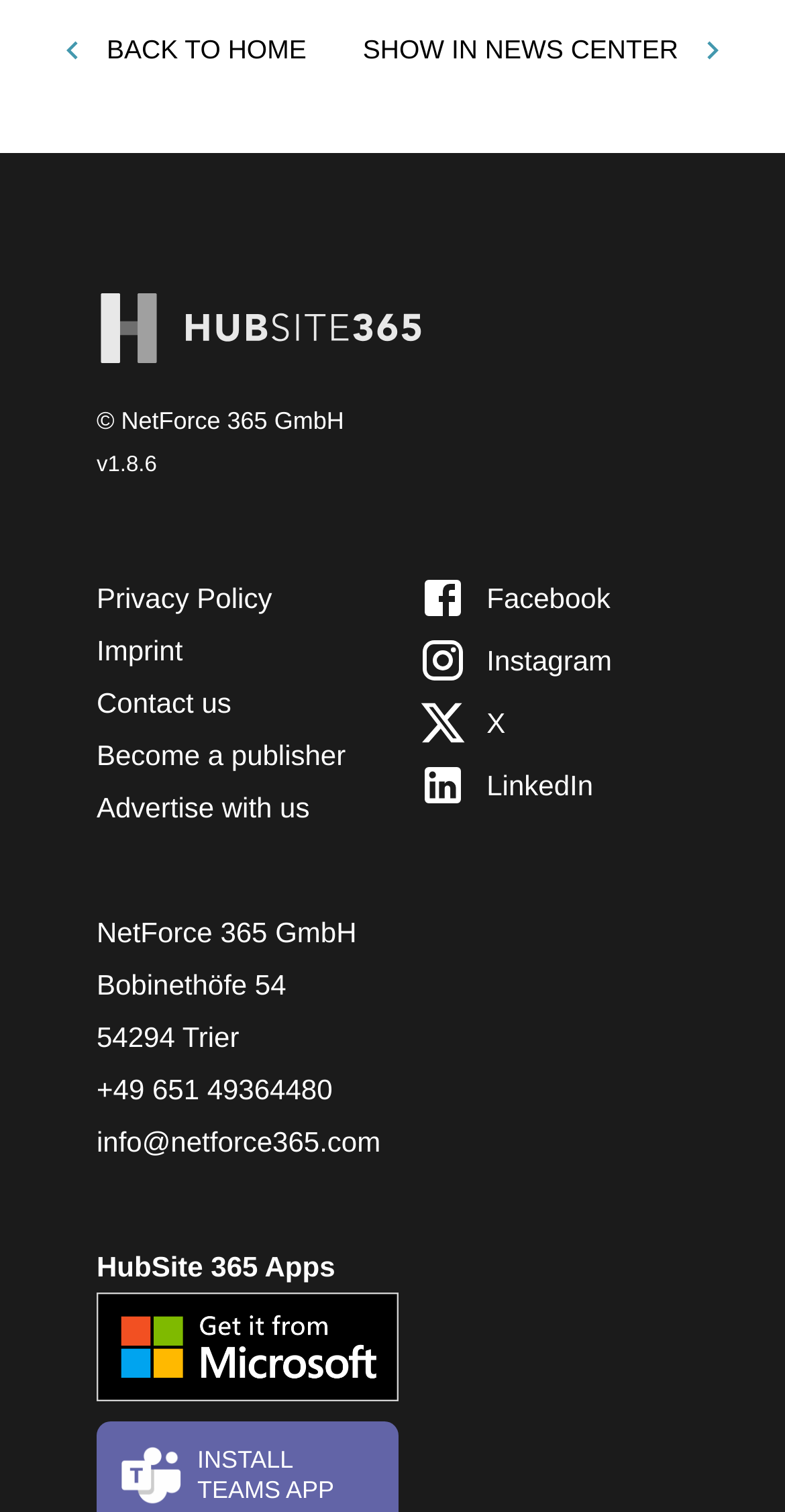Could you locate the bounding box coordinates for the section that should be clicked to accomplish this task: "Go back to home".

[0.062, 0.013, 0.403, 0.054]